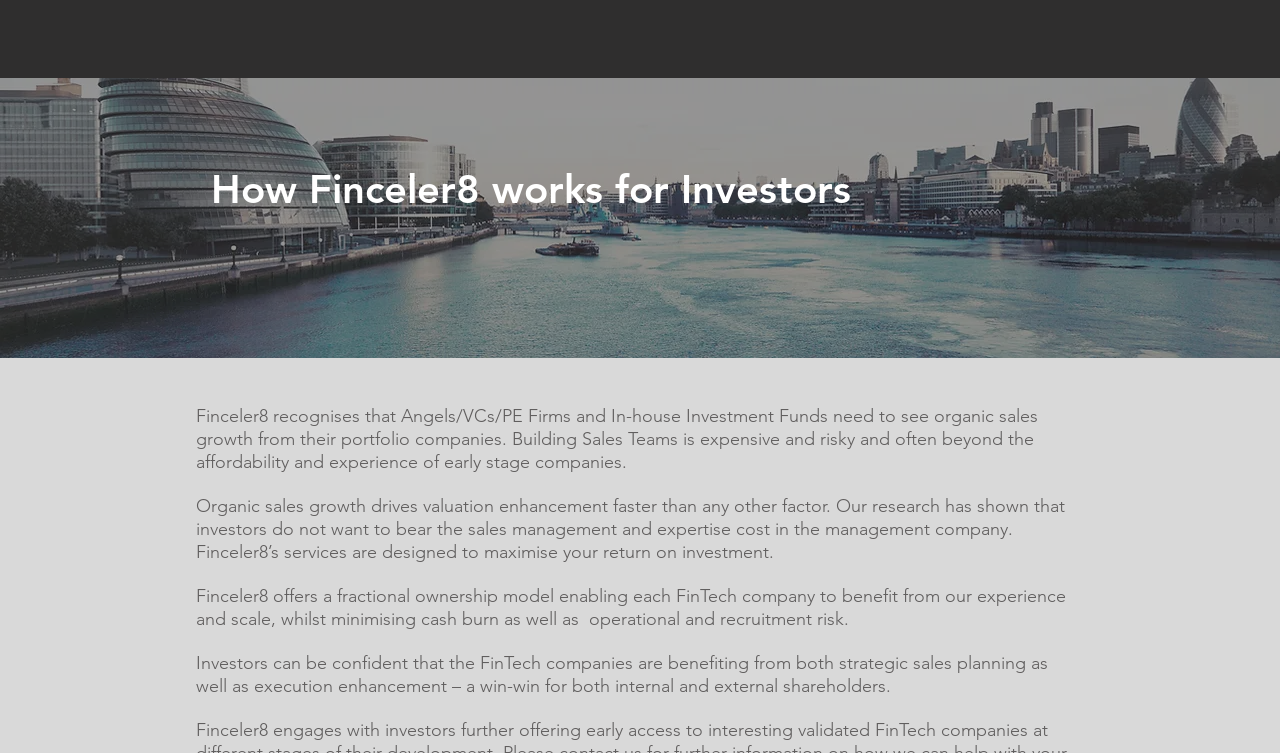Identify the coordinates of the bounding box for the element that must be clicked to accomplish the instruction: "Download free SSC CPO study kit".

None